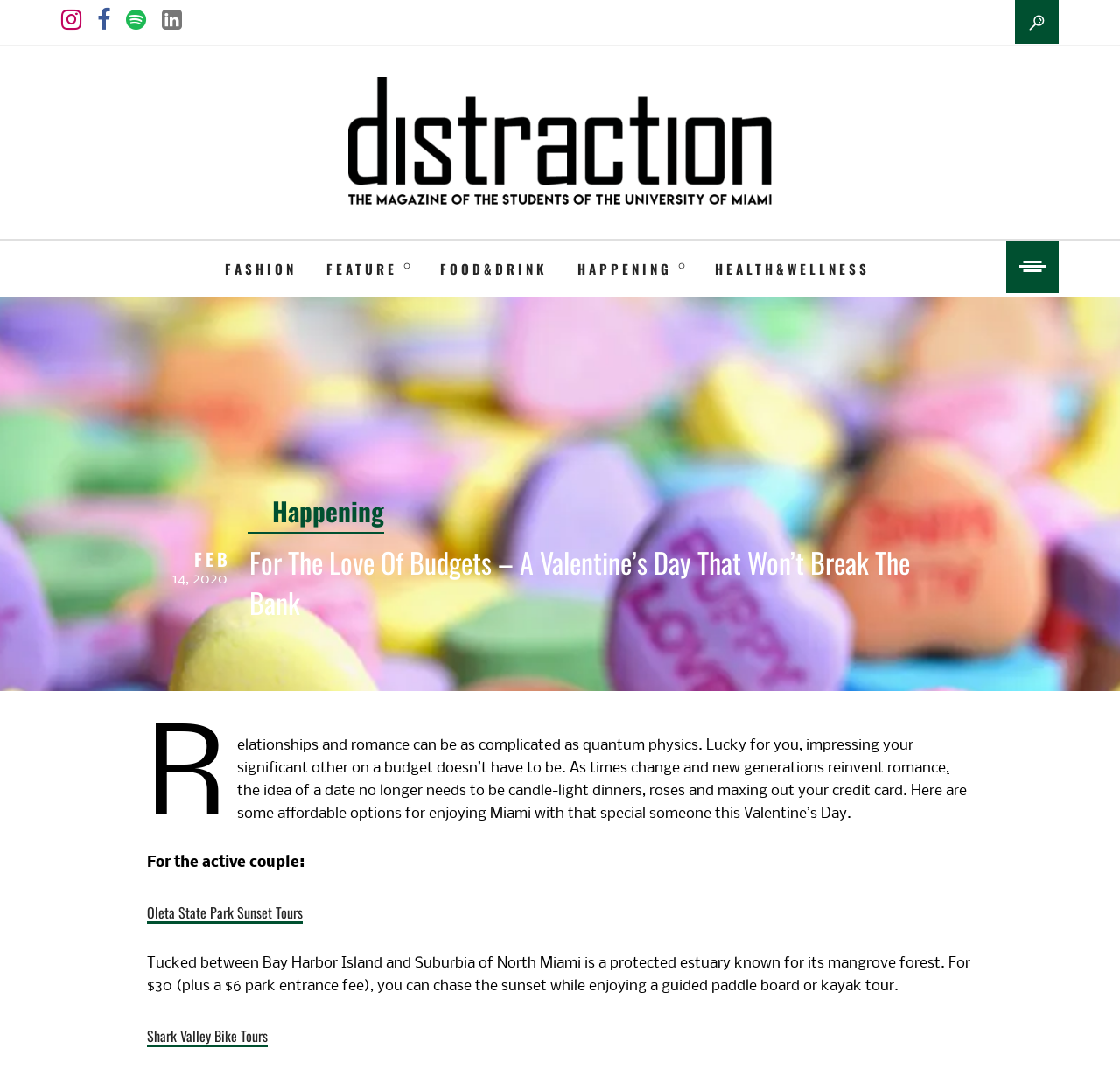Please find the bounding box coordinates of the element's region to be clicked to carry out this instruction: "Visit the FASHION page".

[0.2, 0.224, 0.264, 0.277]